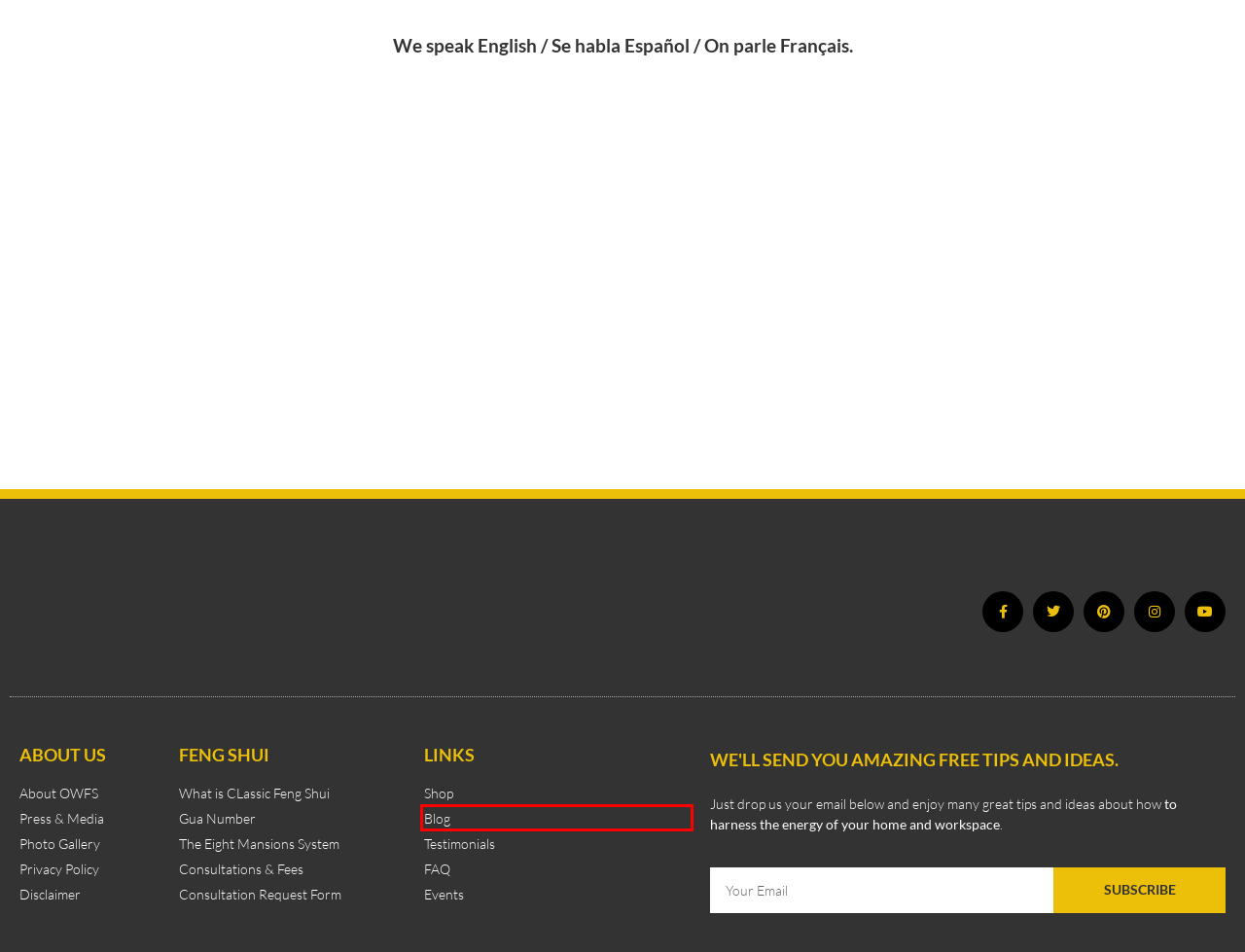Observe the screenshot of a webpage with a red bounding box highlighting an element. Choose the webpage description that accurately reflects the new page after the element within the bounding box is clicked. Here are the candidates:
A. Testimonials from One World Feng Shui clients.
B. Blog - One World Feng Shui - CERTIFIED FENG SHUI EXPERT
C. Shop - One World Feng Shui - CERTIFIED FENG SHUI EXPERT
D. Consultation Request Form at One World Feng Shui
E. Cleanse Your Home With White Sage
F. Feng Shui Events by One World Feng Shui
G. Classical Feng Shui Services and Consultation
H. Declutter, Declutter, Declutter!

B